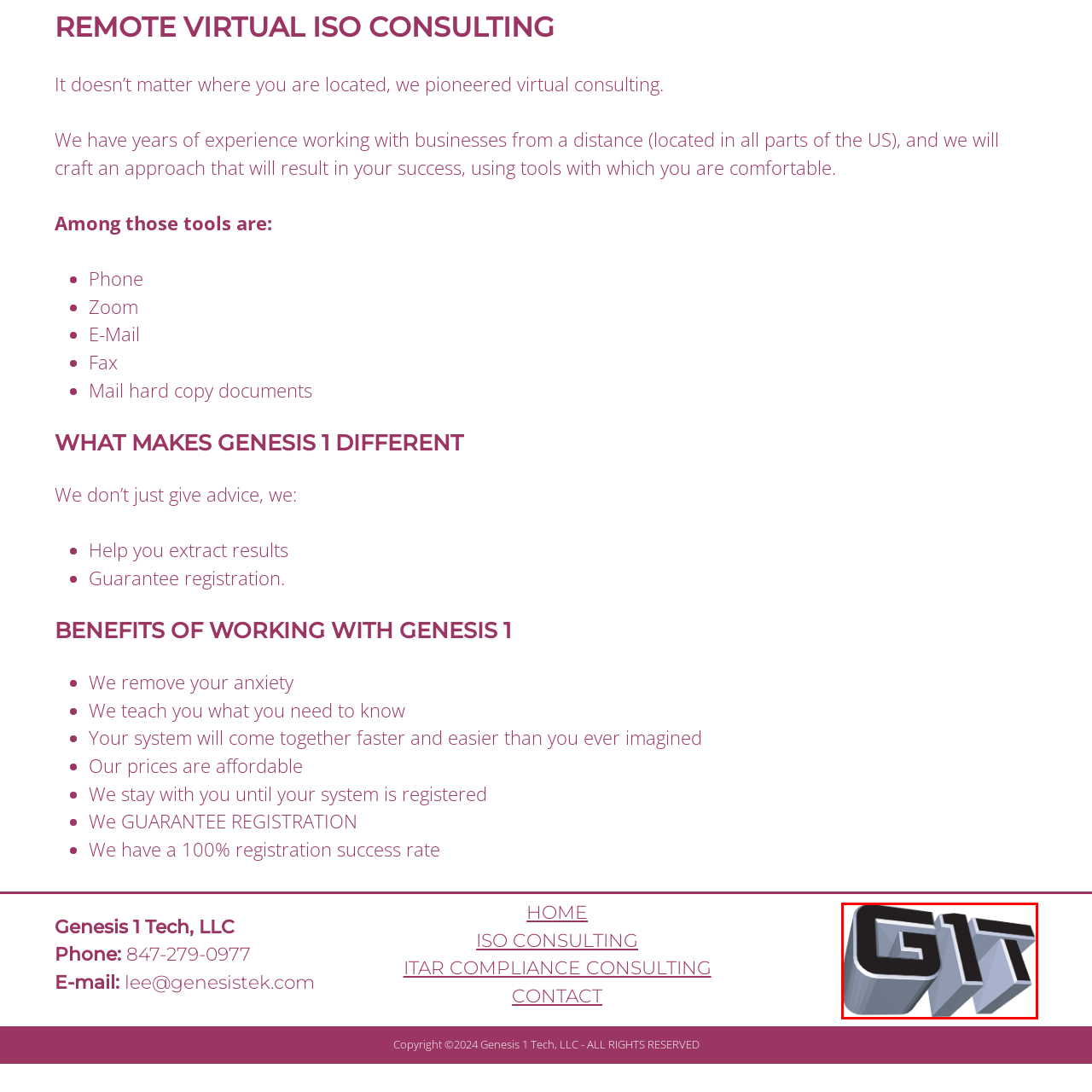What is the focus of Genesis 1 Tech, LLC?  
Look closely at the image marked by the red border and give a detailed response rooted in the visual details found within the image.

The company Genesis 1 Tech, LLC is focused on delivering innovative solutions in the realm of consulting, particularly for remote and virtual services, as indicated by the logo and the company's professional identity.